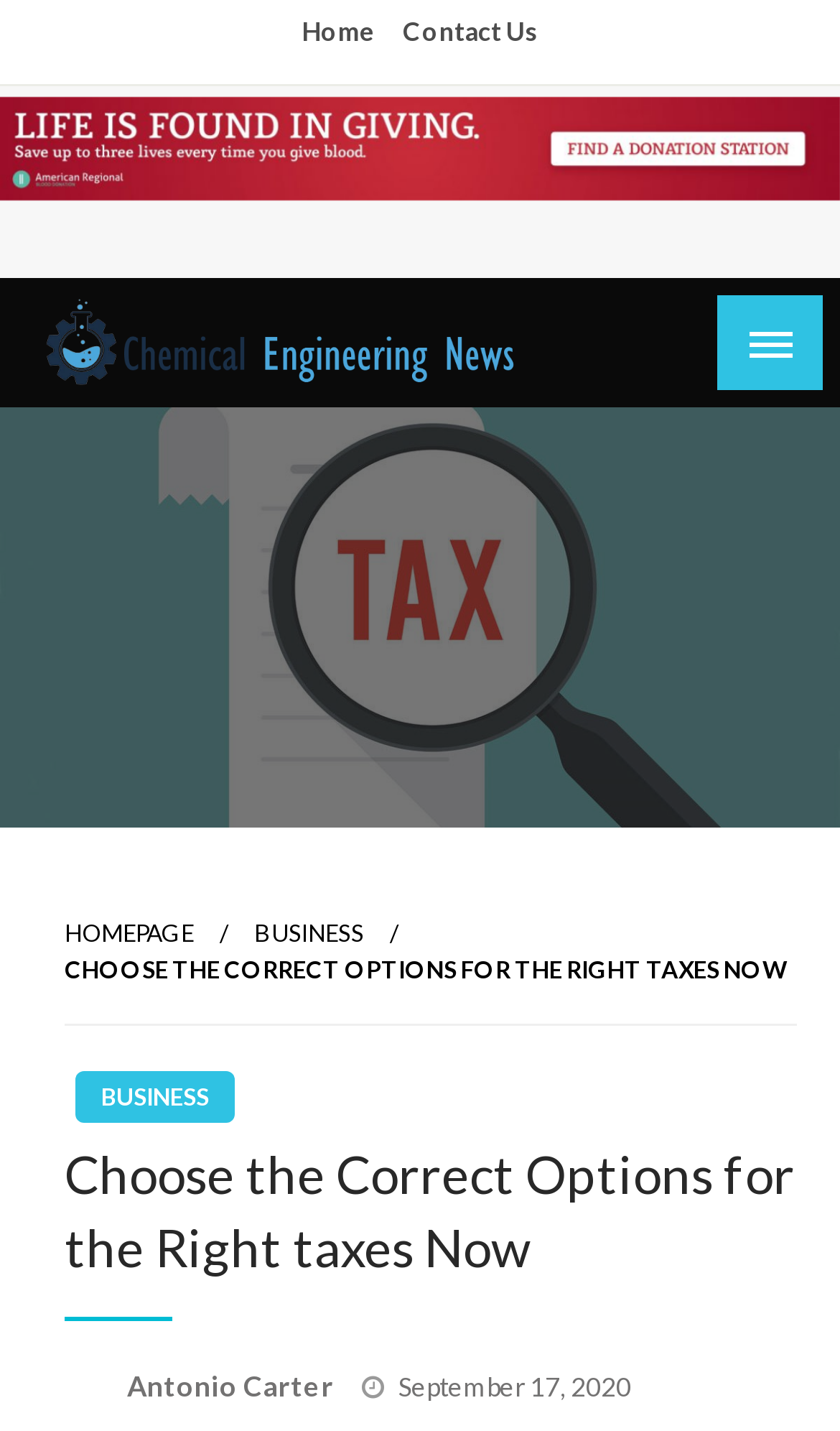When was the article published?
Please answer the question as detailed as possible.

I determined the publication date by looking at the link element with the text 'September 17, 2020', which is likely to be the date when the article was published.